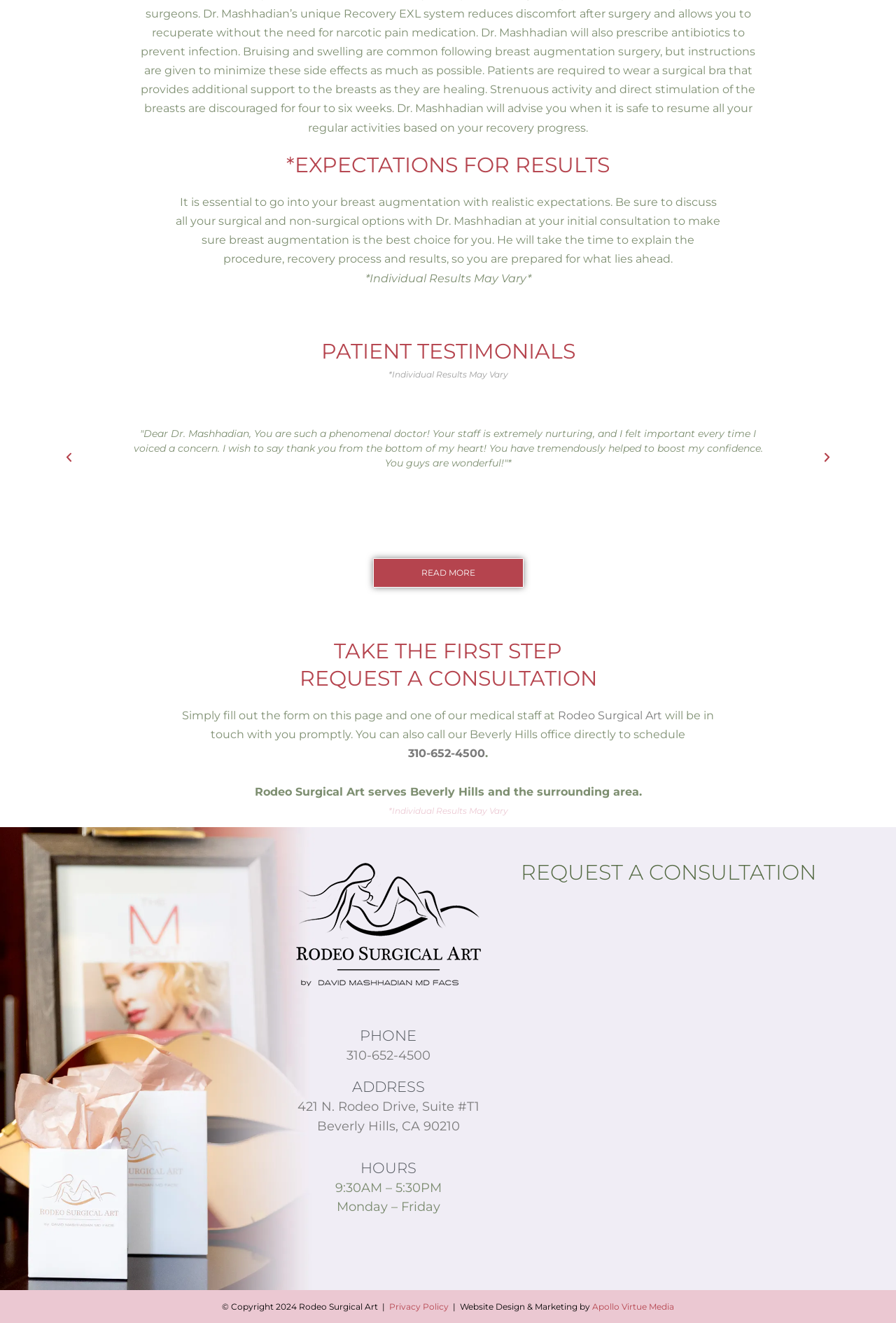Specify the bounding box coordinates of the area that needs to be clicked to achieve the following instruction: "Call the phone number".

[0.387, 0.792, 0.48, 0.804]